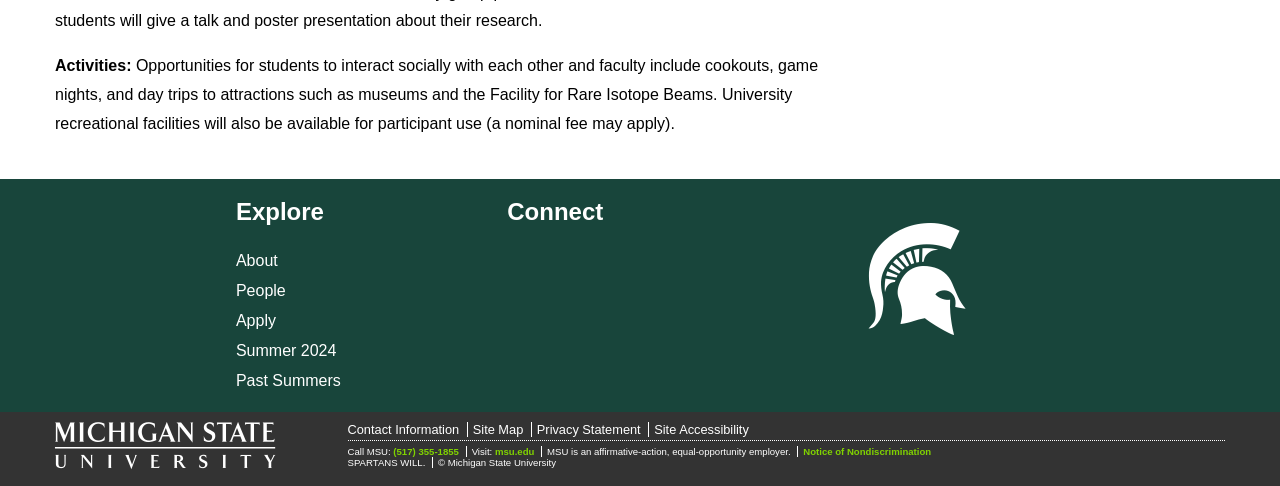Determine the bounding box coordinates of the region that needs to be clicked to achieve the task: "Click the 'Contact/Search' link".

None